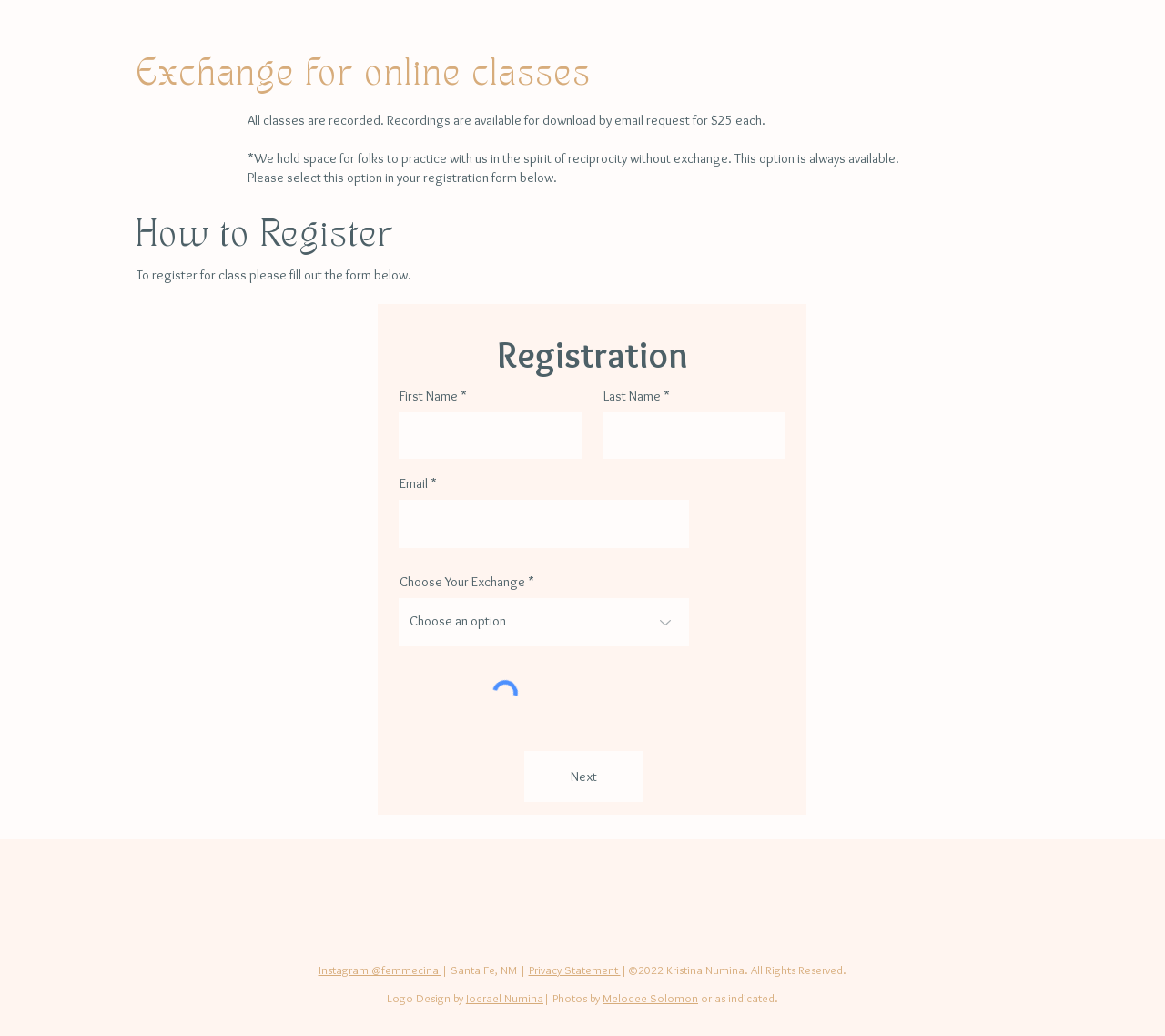What is the purpose of the registration form?
Based on the screenshot, provide your answer in one word or phrase.

To register for class